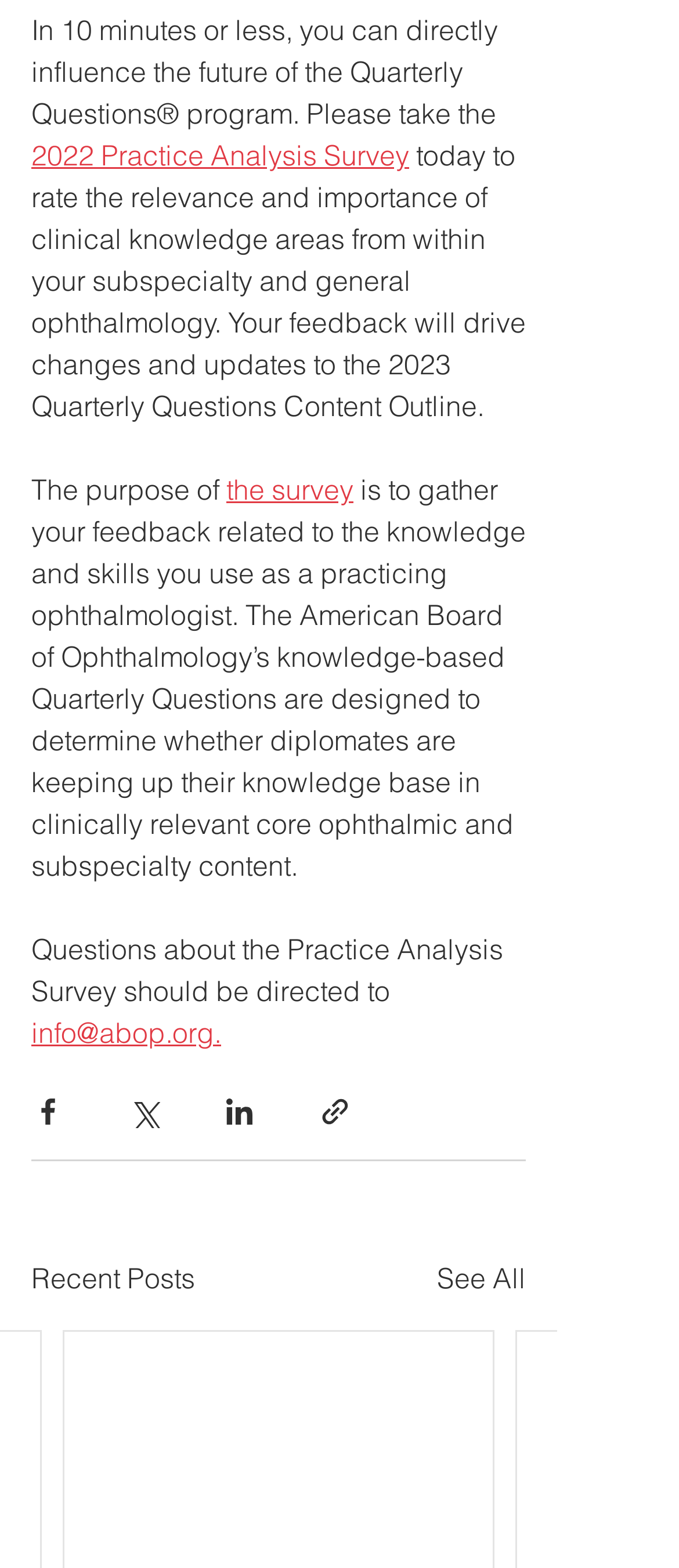Provide a brief response in the form of a single word or phrase:
What is the Quarterly Questions program?

A knowledge-based program for ophthalmologists